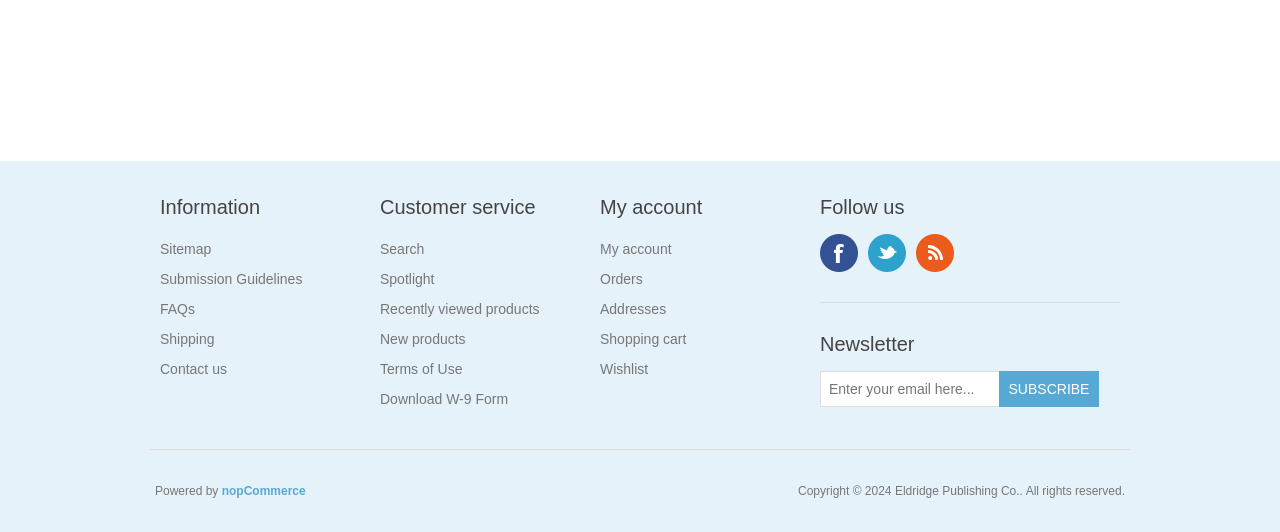Show the bounding box coordinates of the element that should be clicked to complete the task: "Click the 'Download GTA 5 for Android and iOS now' link".

None